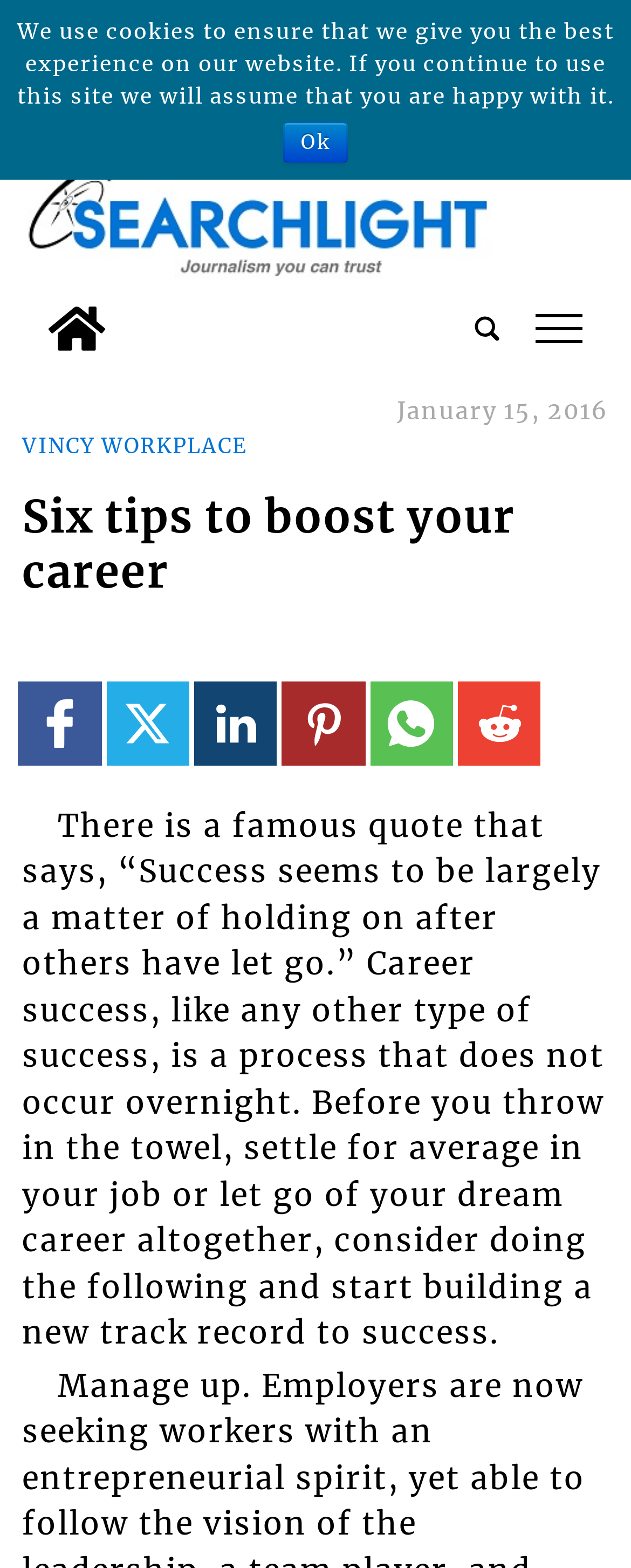Given the element description, predict the bounding box coordinates in the format (top-left x, top-left y, bottom-right x, bottom-right y), using floating point numbers between 0 and 1: alt="Searchlight Logo"

[0.025, 0.101, 0.794, 0.185]